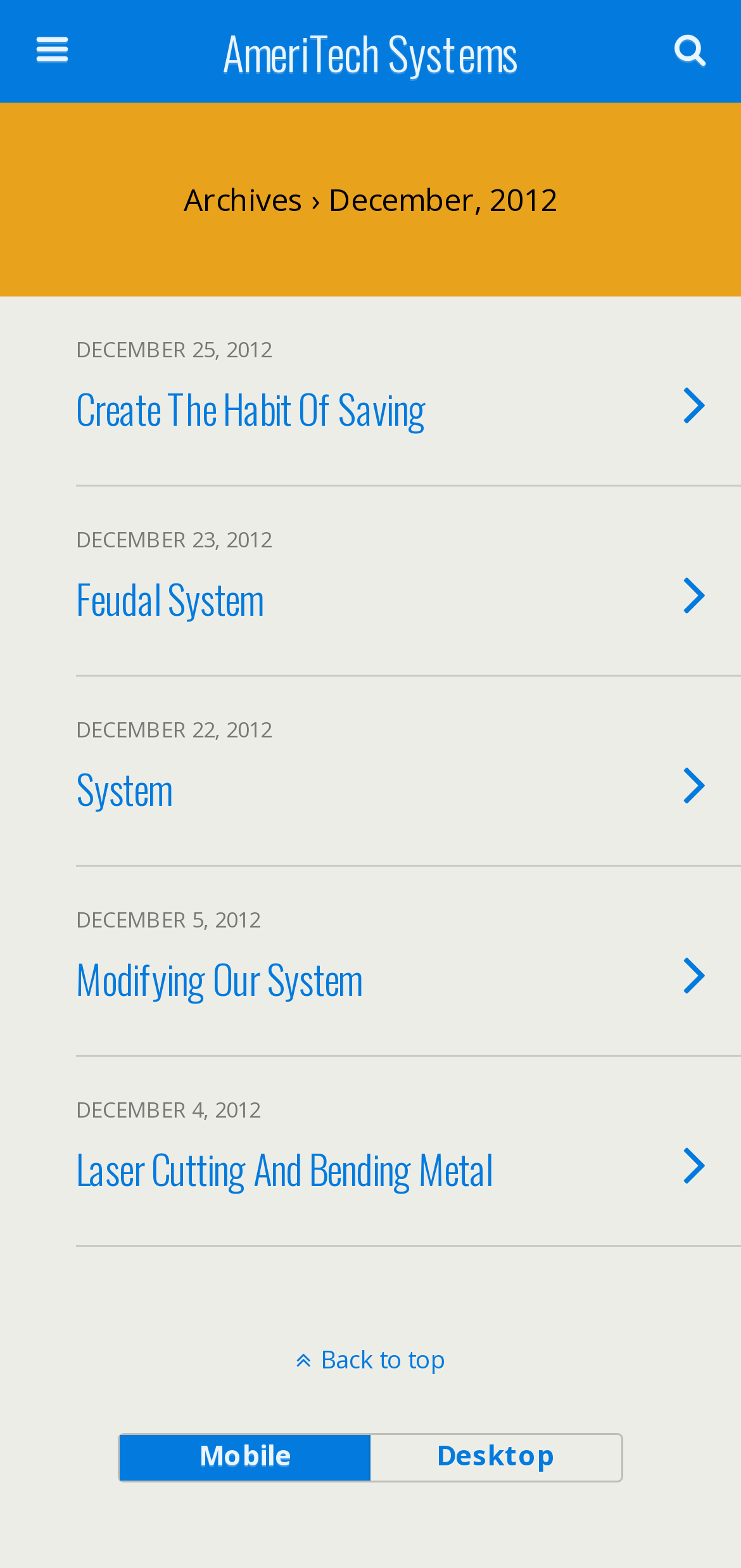Please specify the bounding box coordinates of the area that should be clicked to accomplish the following instruction: "Switch to Mobile view". The coordinates should consist of four float numbers between 0 and 1, i.e., [left, top, right, bottom].

[0.163, 0.915, 0.5, 0.944]